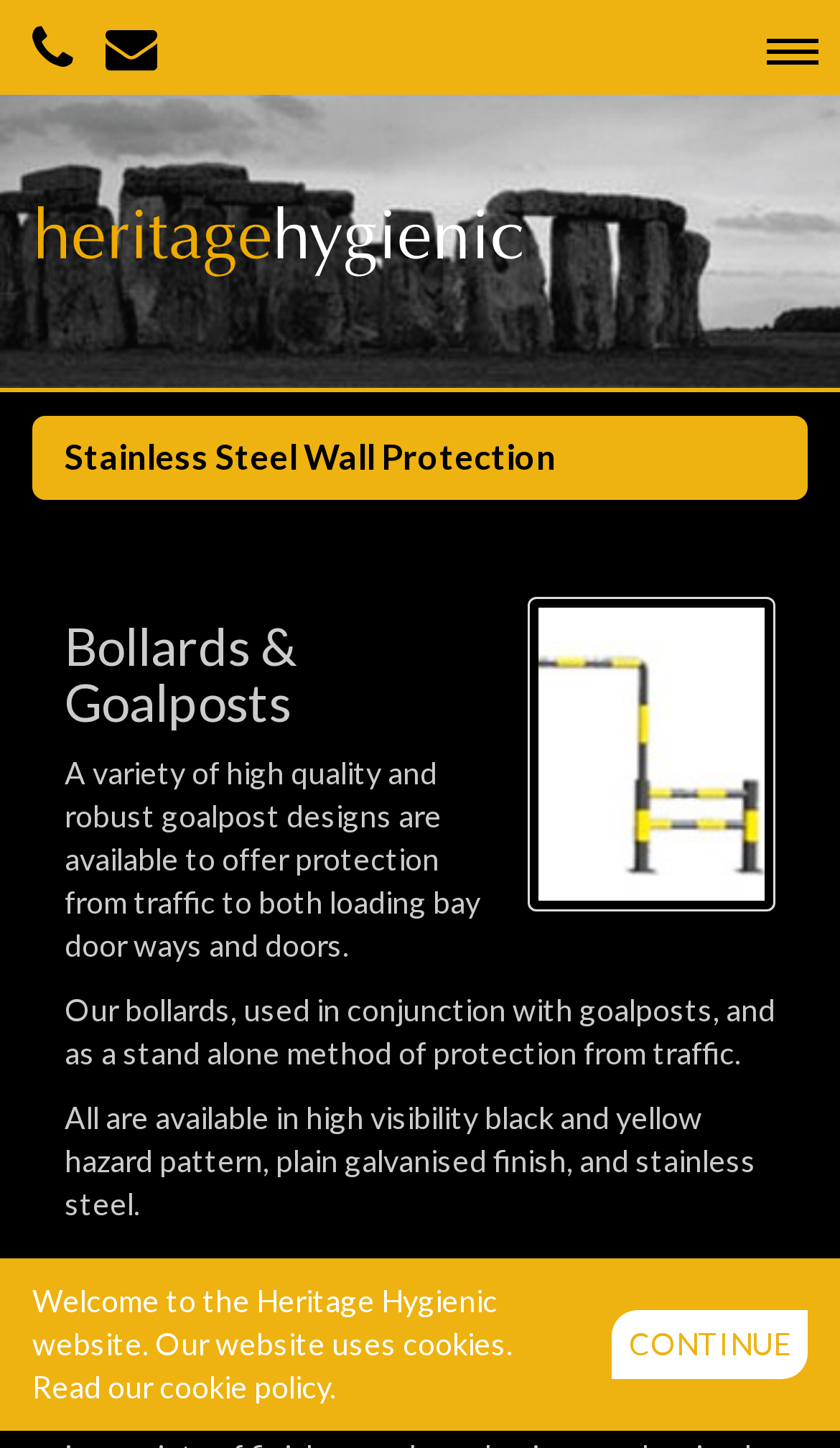What is the material of the wall protection?
Please give a detailed and elaborate explanation in response to the question.

The webpage title is 'Stainless Steel Wall Protection', which suggests that the material of the wall protection is stainless steel.